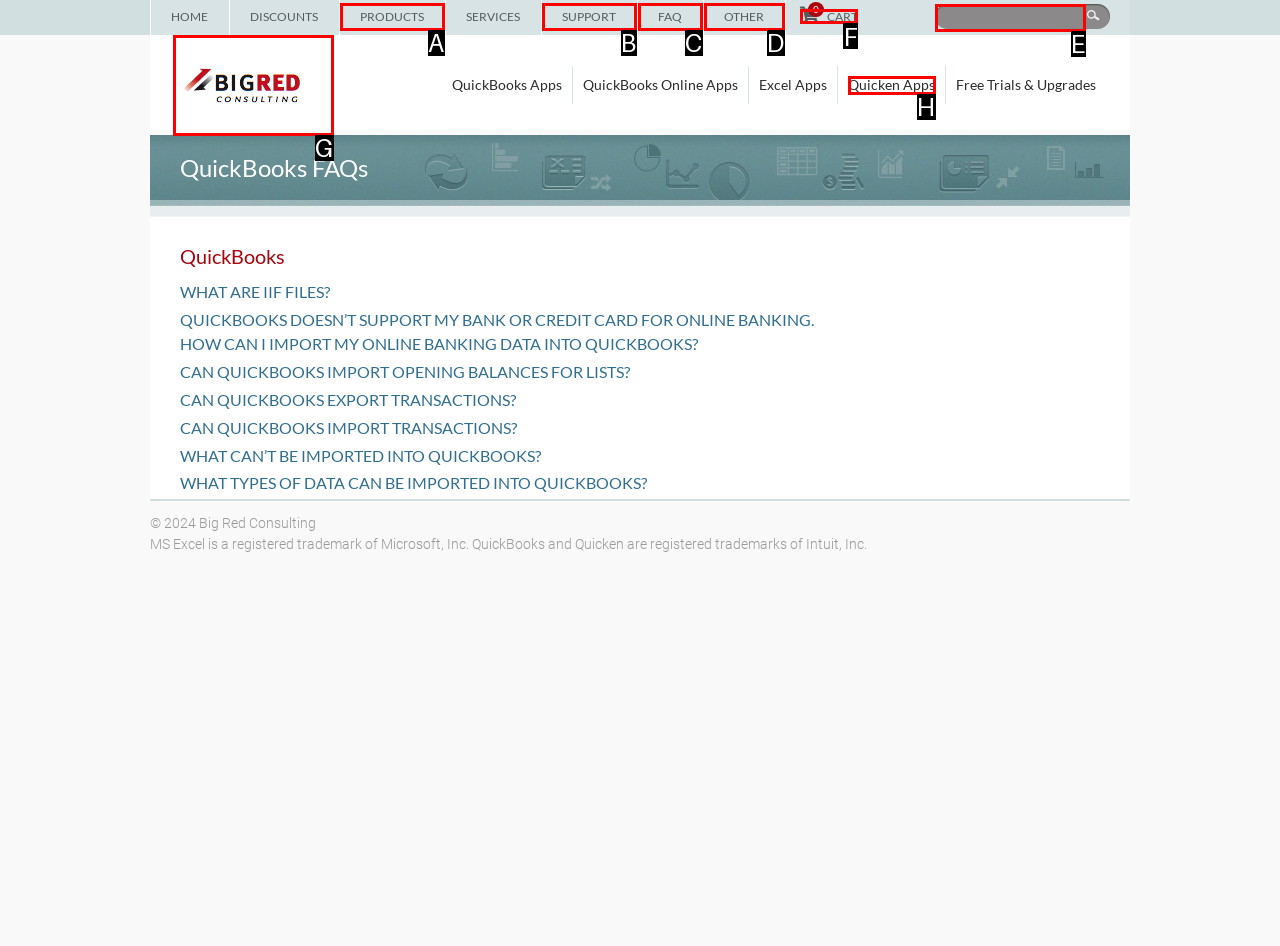Choose the HTML element to click for this instruction: Click on the CART 0 link Answer with the letter of the correct choice from the given options.

F